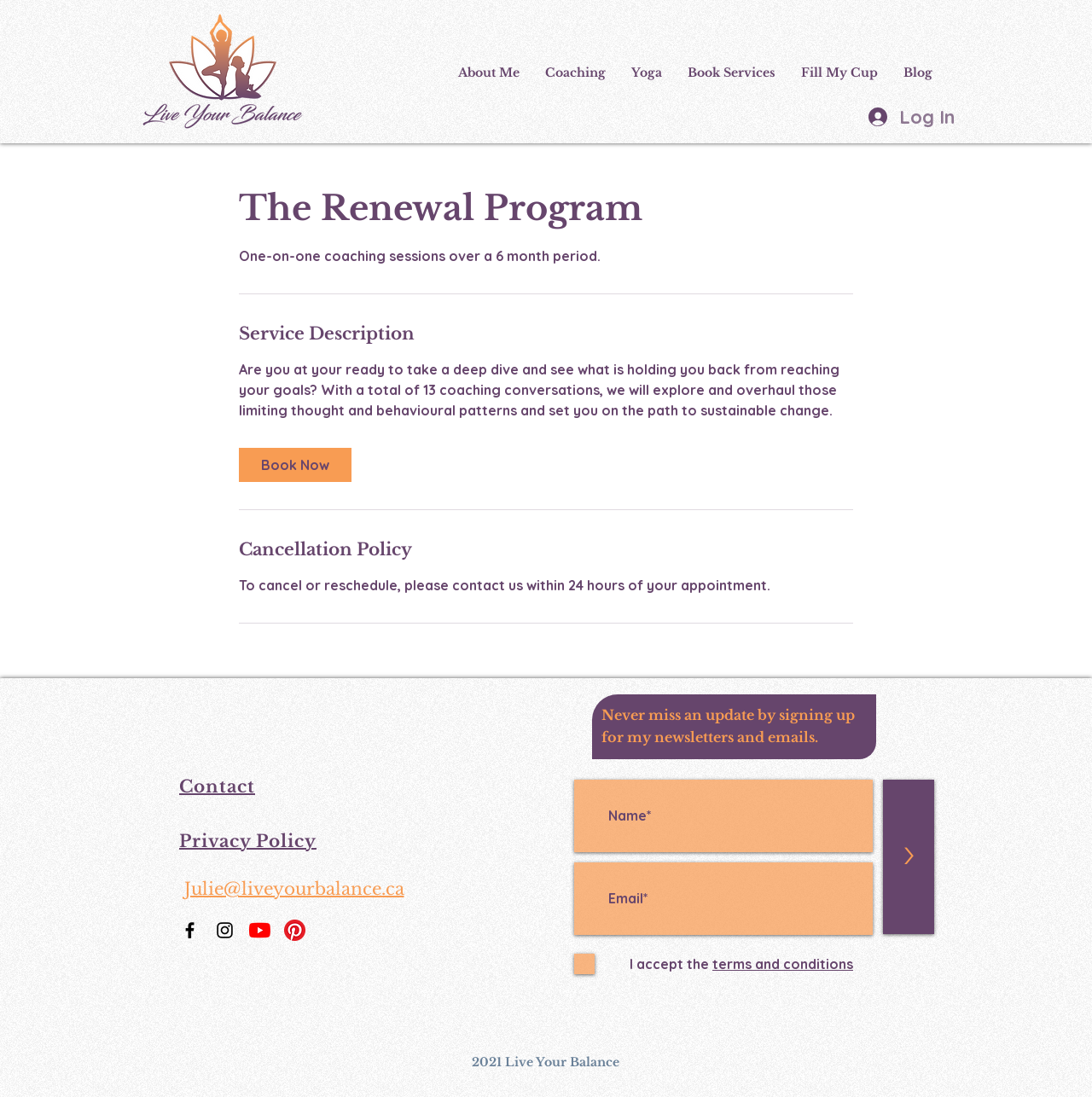Identify the main heading of the webpage and provide its text content.

The Renewal Program